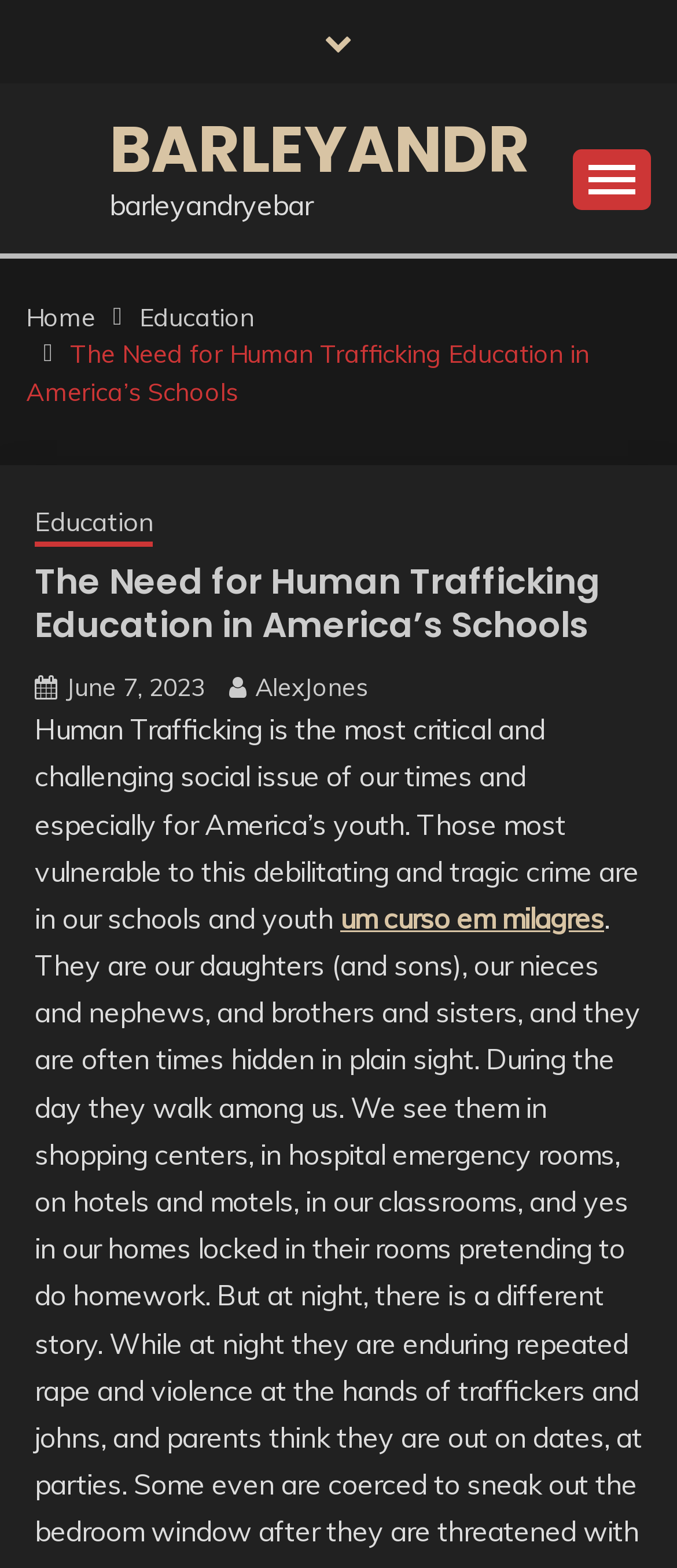Reply to the question below using a single word or brief phrase:
What is the date mentioned on the webpage?

June 7, 2023